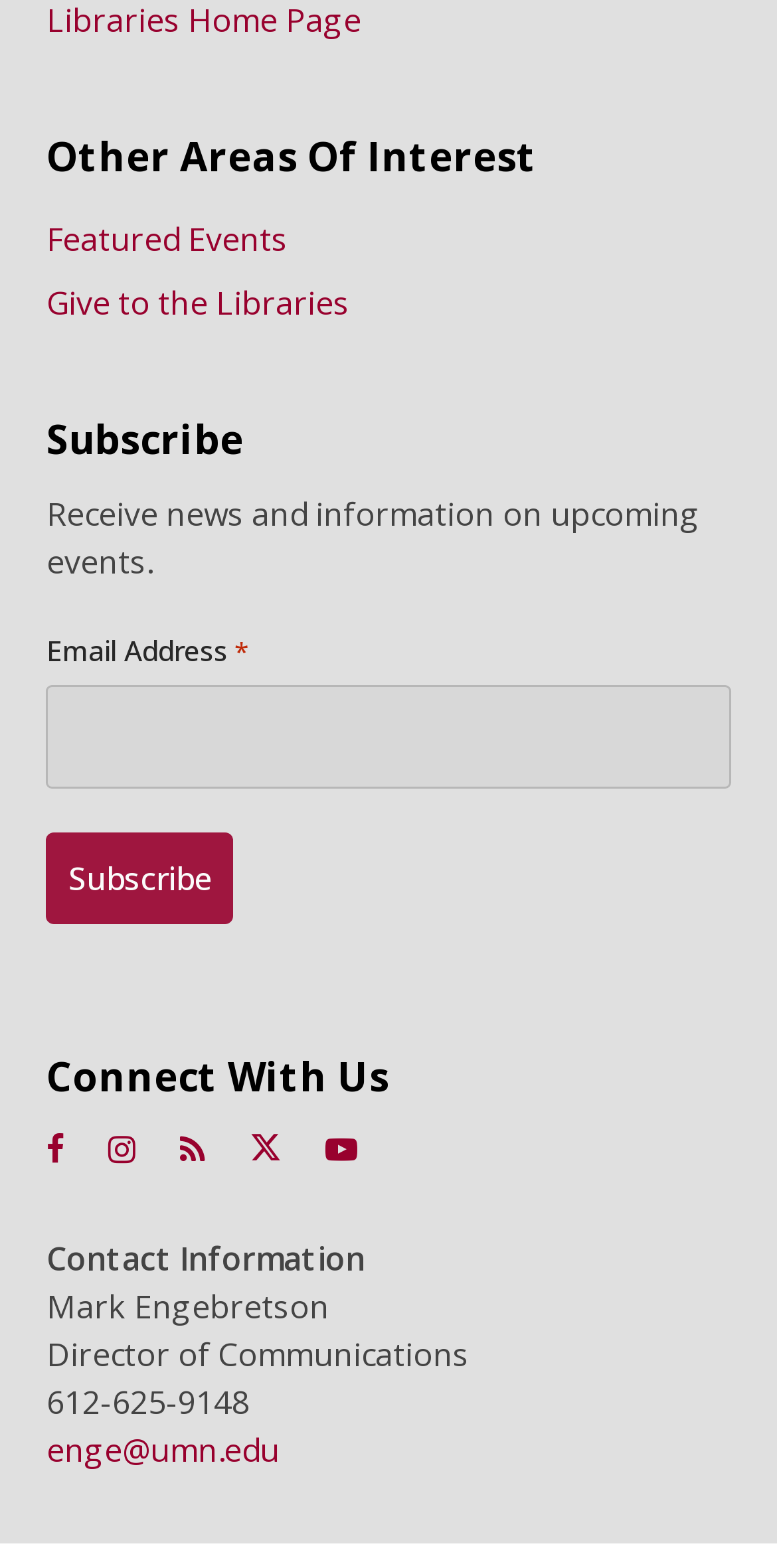Provide the bounding box coordinates of the UI element this sentence describes: "Featured Events".

[0.06, 0.137, 0.94, 0.167]